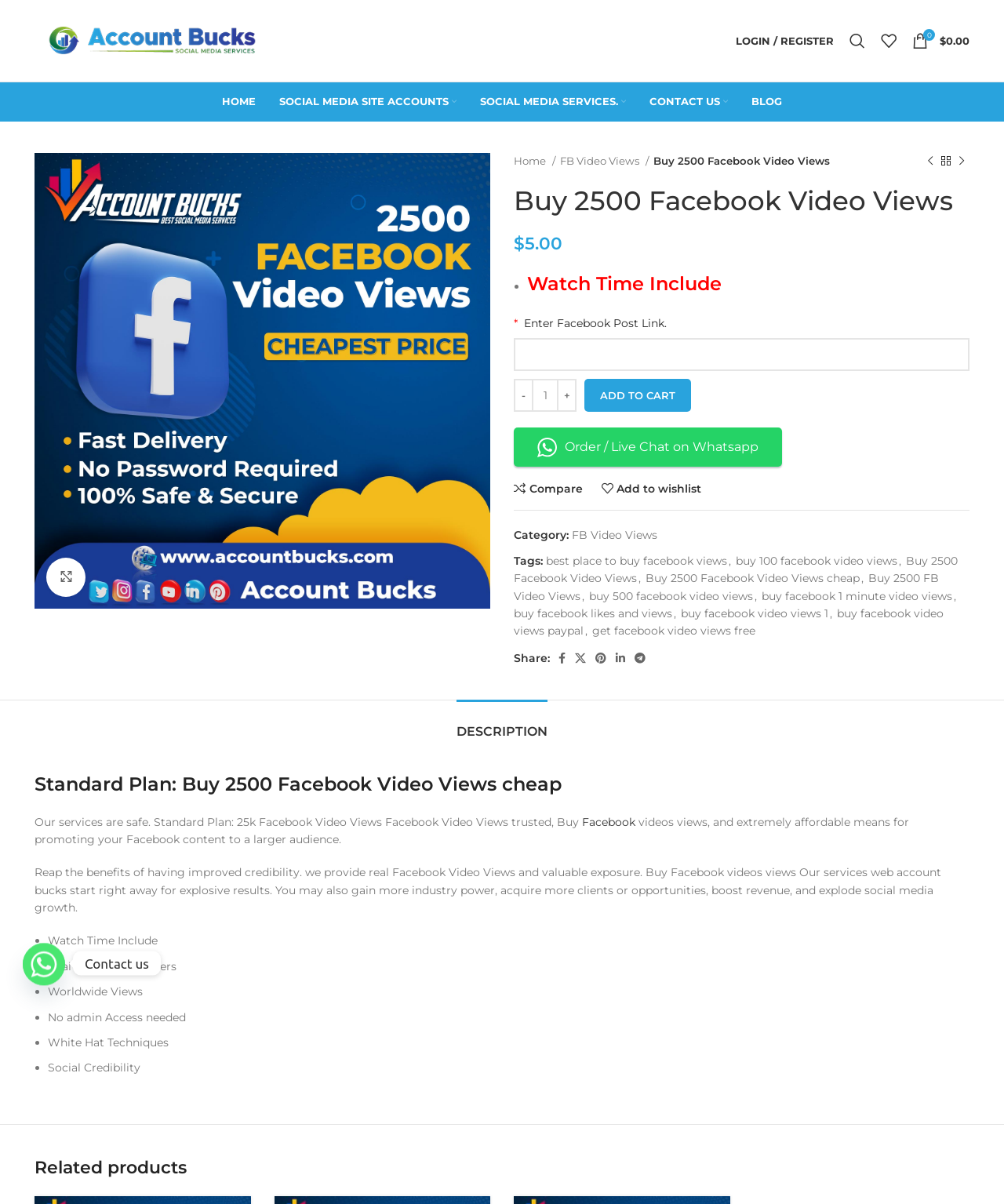Identify the bounding box coordinates of the element to click to follow this instruction: 'Click on the 'LOGIN / REGISTER' link'. Ensure the coordinates are four float values between 0 and 1, provided as [left, top, right, bottom].

[0.725, 0.021, 0.838, 0.047]